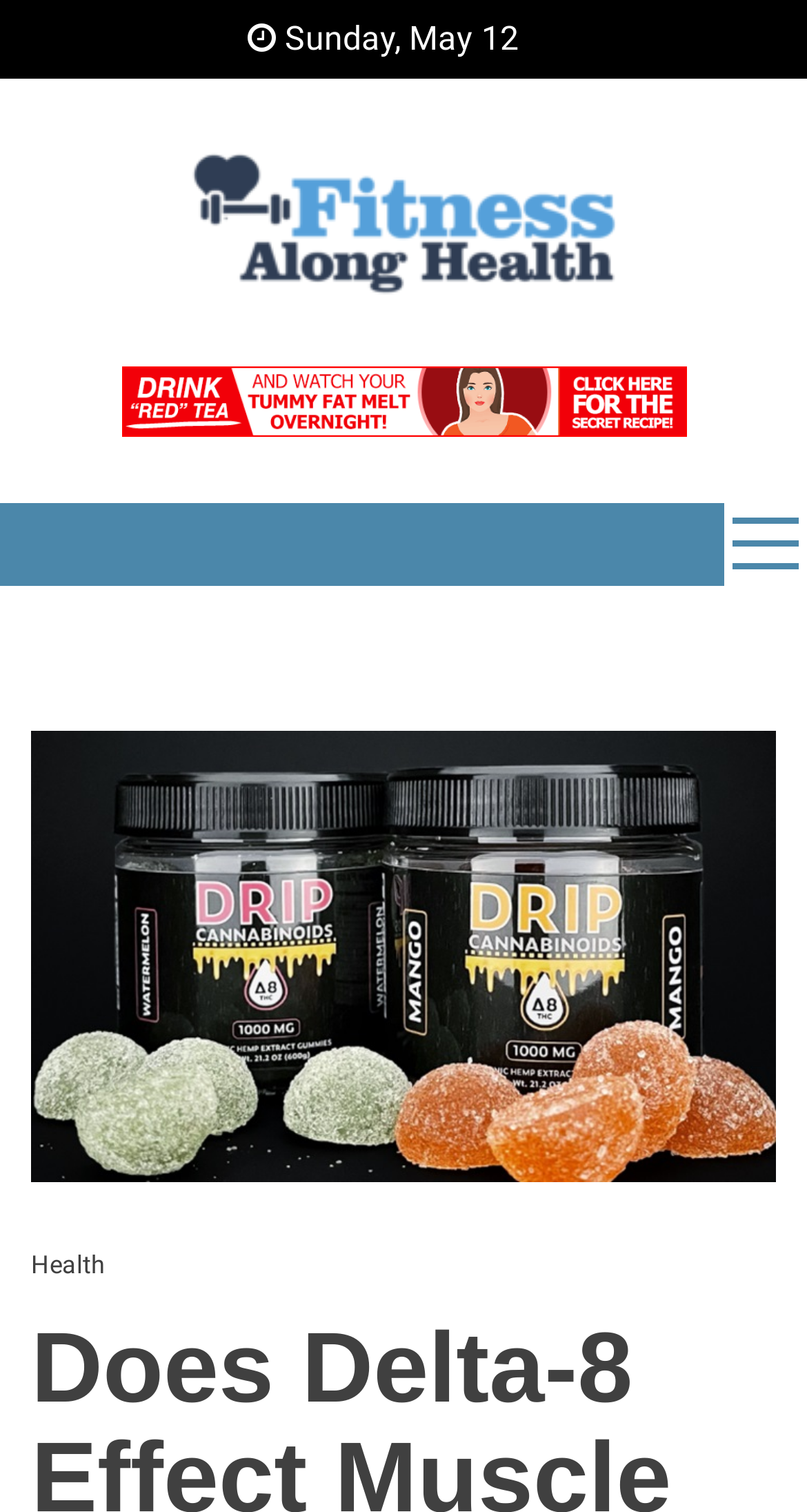How many links are there in the top section?
Please use the image to provide a one-word or short phrase answer.

3